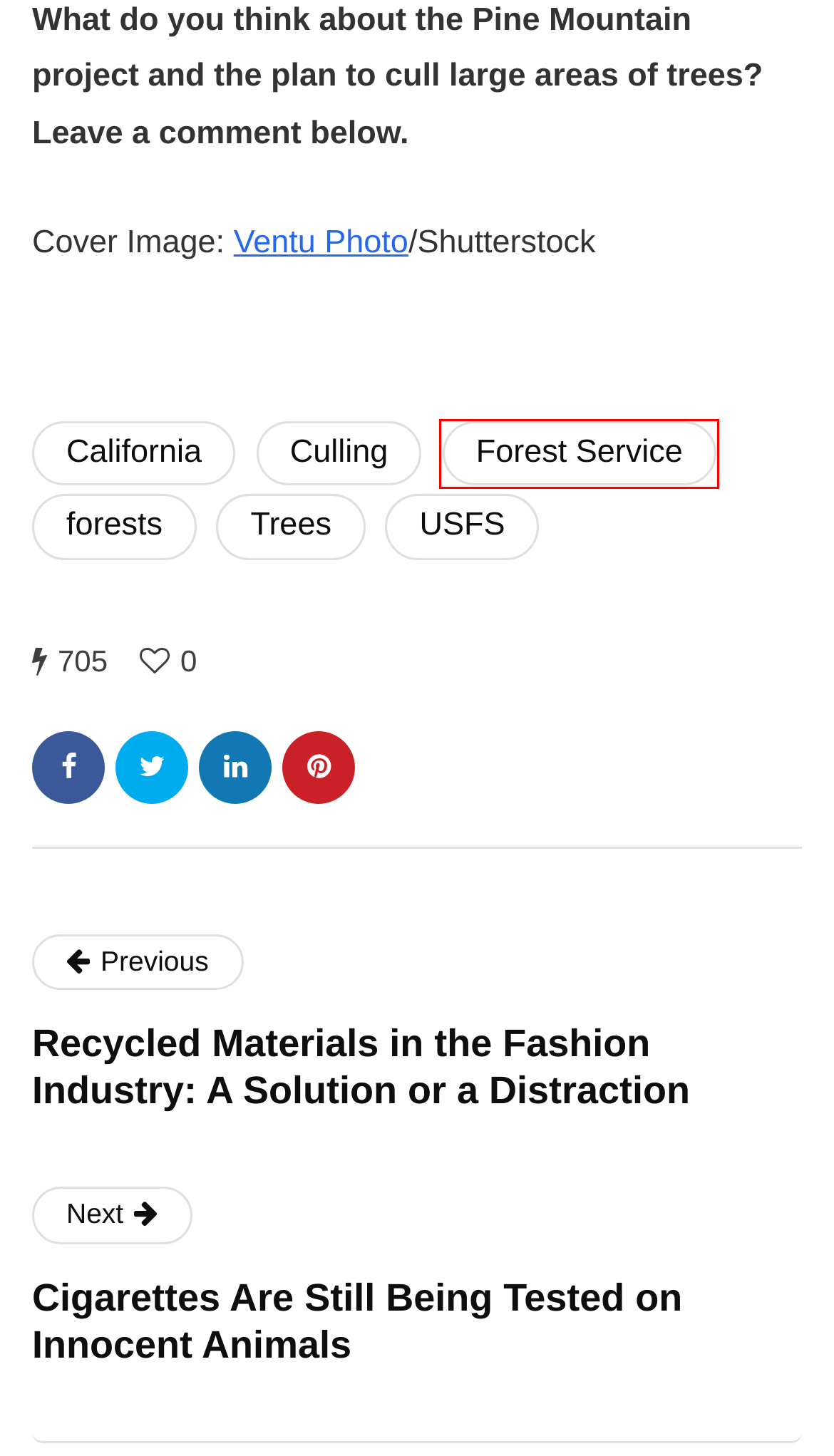With the provided screenshot showing a webpage and a red bounding box, determine which webpage description best fits the new page that appears after clicking the element inside the red box. Here are the options:
A. Forest Service Archives - Karmagawa
B. Culling Archives - Karmagawa
C. California Archives - Karmagawa
D. Recycled Materials in the Fashion Industry: A Solution or a Distraction - Karmagawa
E. forests Archives - Karmagawa
F. Trees Archives - Karmagawa
G. Cigarettes Are Still Being Tested on Innocent Animals - Karmagawa
H. USFS Archives - Karmagawa

A